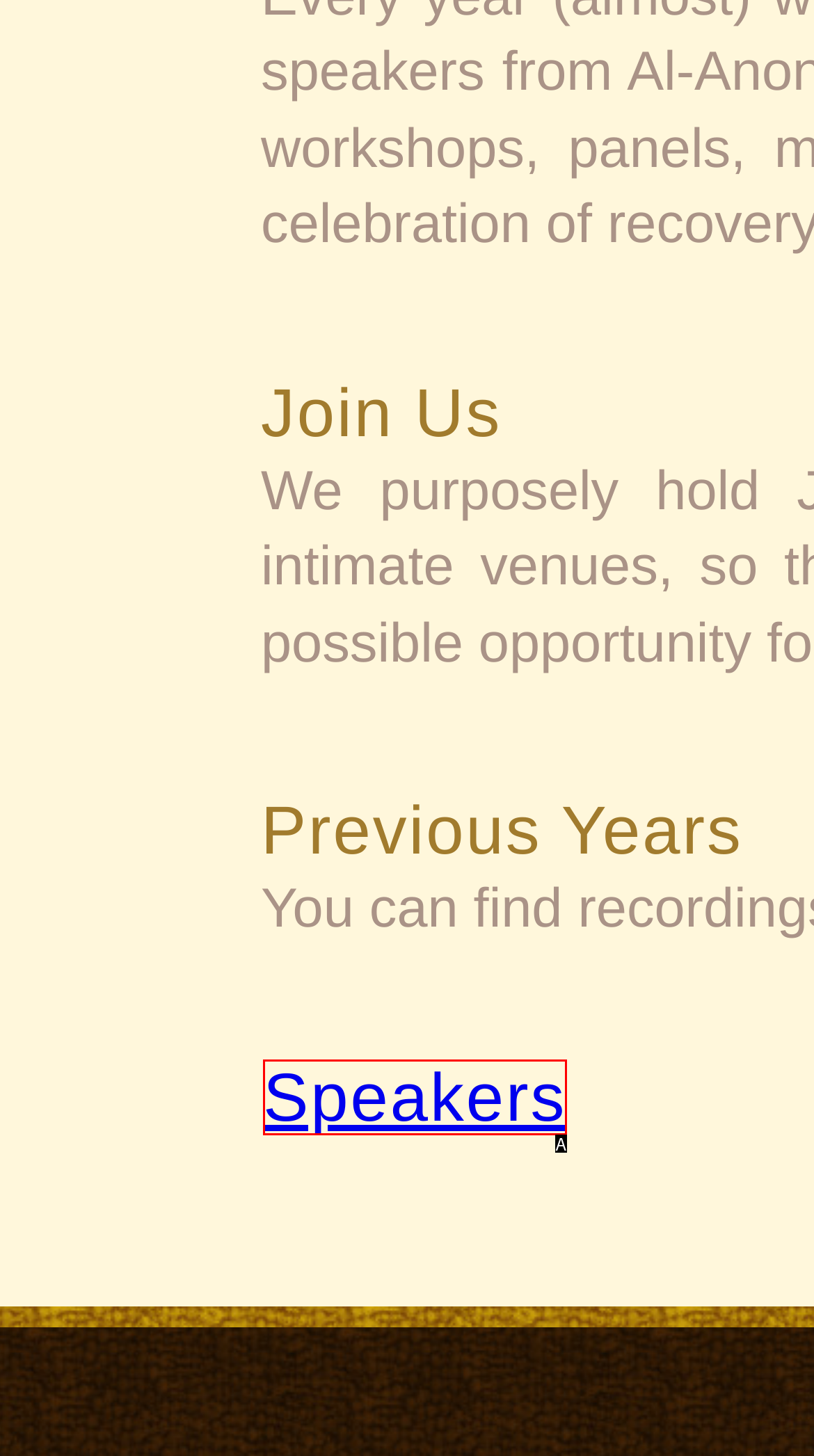Find the option that aligns with: Speakers
Provide the letter of the corresponding option.

A